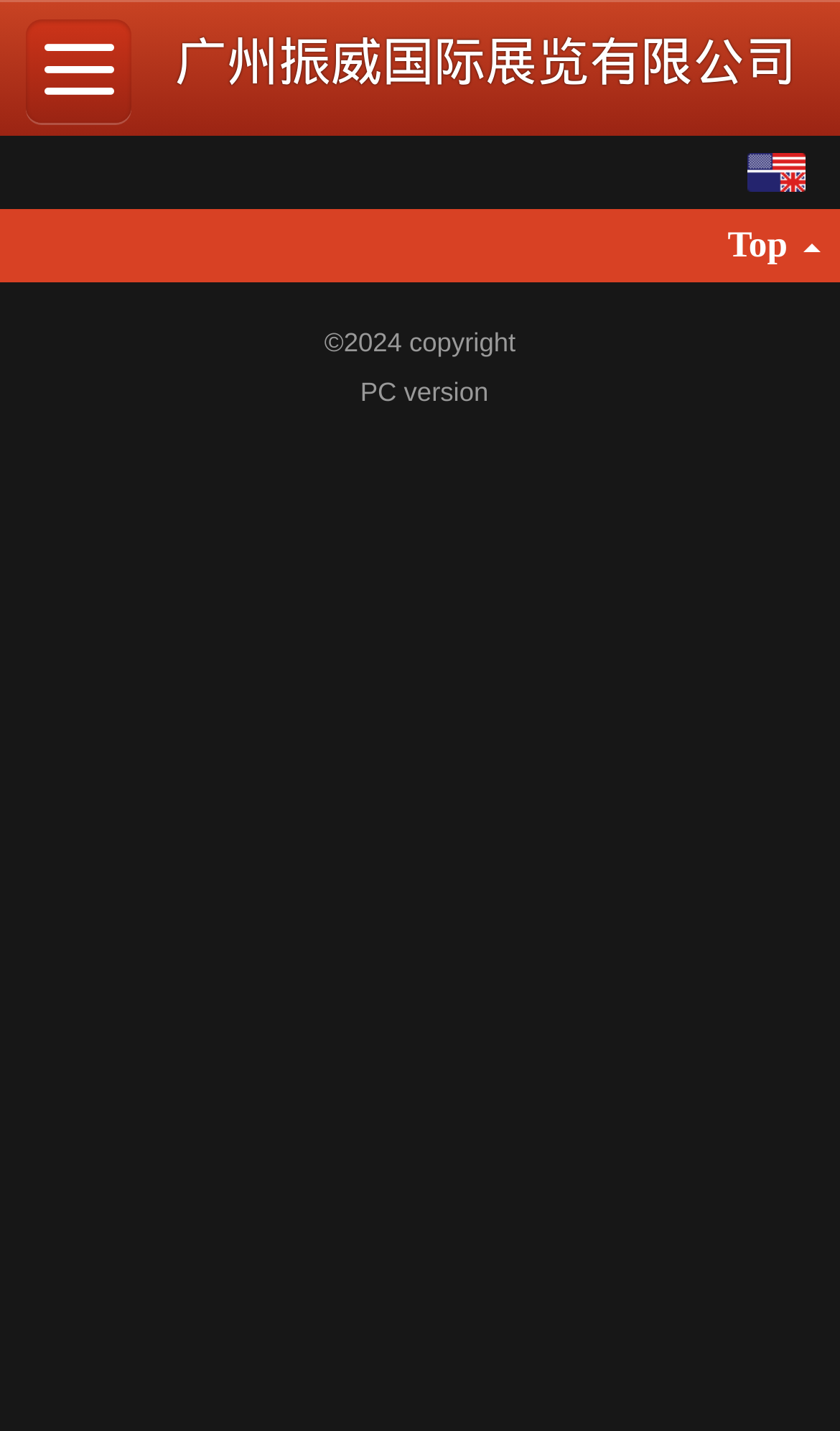What is the position of the 'Top' element?
Using the image, provide a detailed and thorough answer to the question.

I compared the y1 and y2 coordinates of the 'Top' element and the copyright information element, and found that the 'Top' element has a smaller y1 and y2 value, indicating that it is positioned above the copyright information.